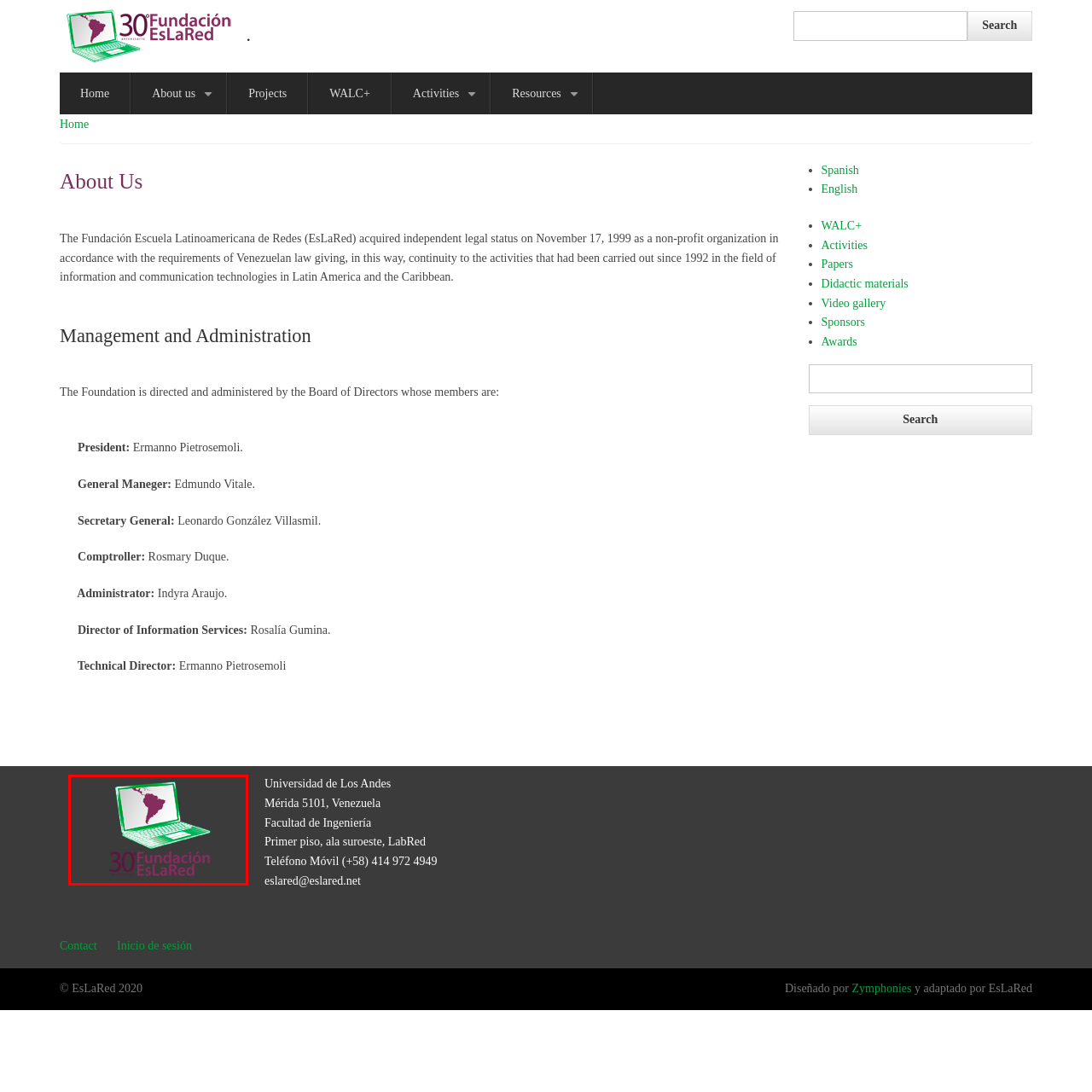What is the significance of the number 30?
Focus on the image enclosed by the red bounding box and elaborate on your answer to the question based on the visual details present.

The number 30 is highlighted in a larger size in the text '30 Fundación EsLaRed', indicating that it is a significant number. The caption explains that the design is celebrating the 30th anniversary of Fundación EsLaRed, an organization dedicated to advancing information and communication technologies across Latin America and the Caribbean.